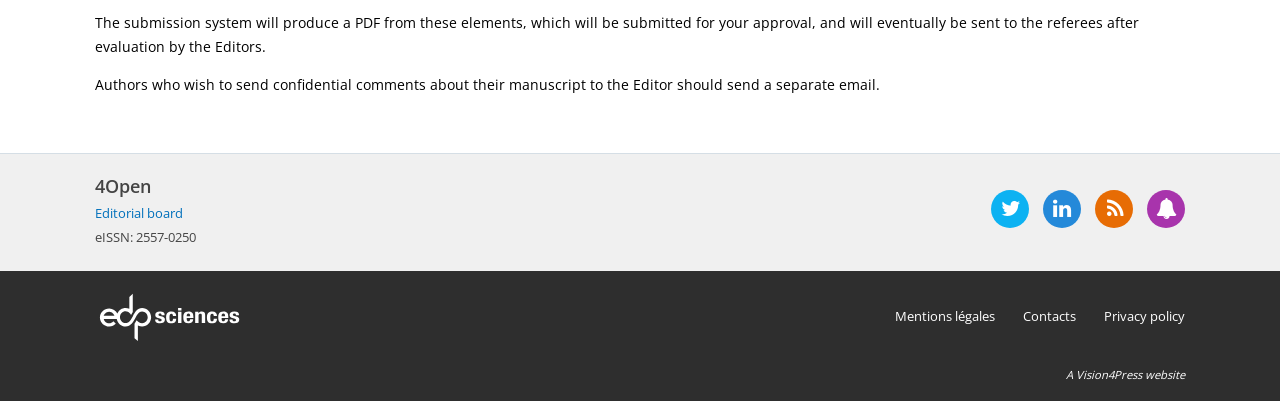Provide the bounding box coordinates of the HTML element this sentence describes: "name="s" placeholder="Search …" title="Search for:"". The bounding box coordinates consist of four float numbers between 0 and 1, i.e., [left, top, right, bottom].

None